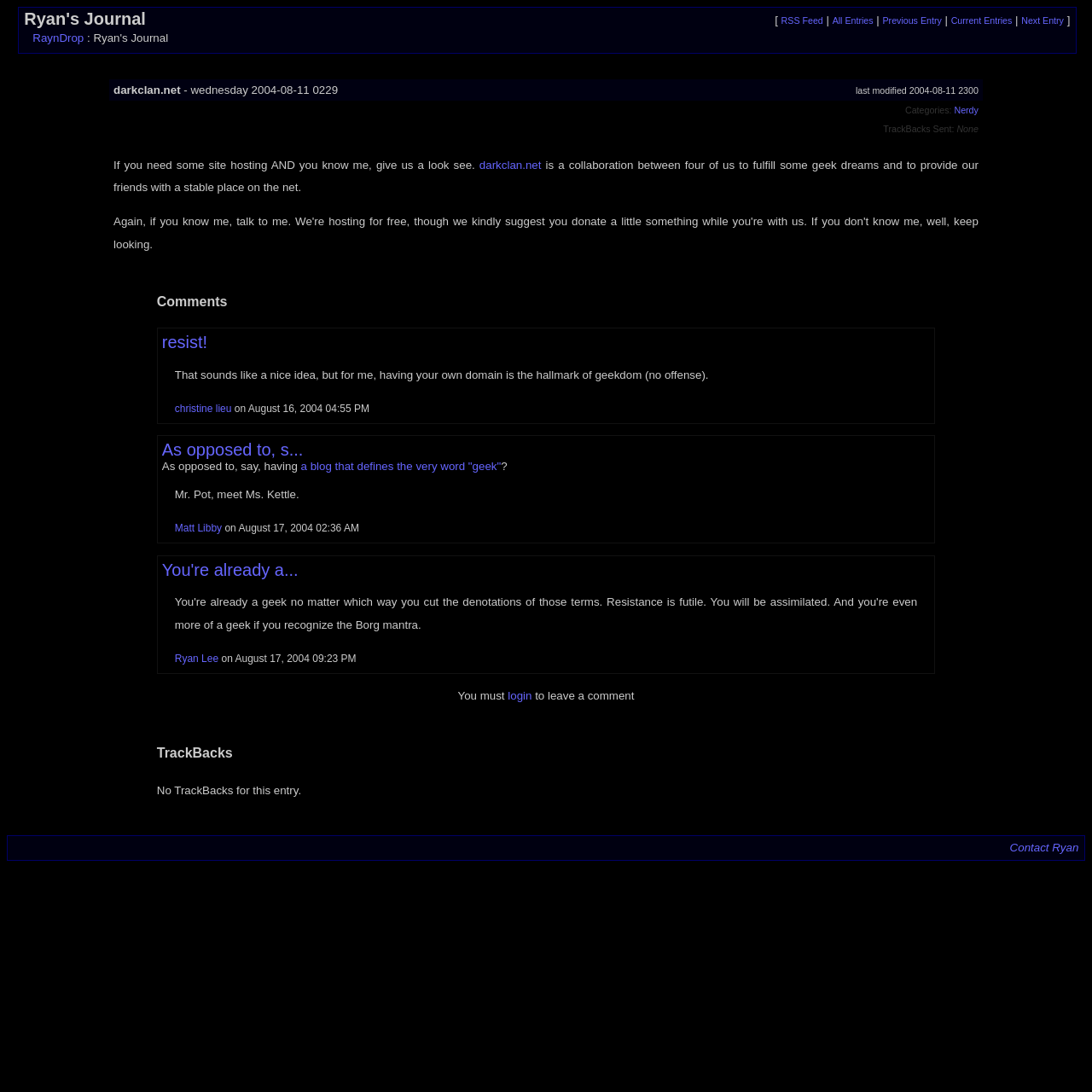Can you show the bounding box coordinates of the region to click on to complete the task described in the instruction: "Go to the 'Next Entry'"?

[0.935, 0.014, 0.974, 0.023]